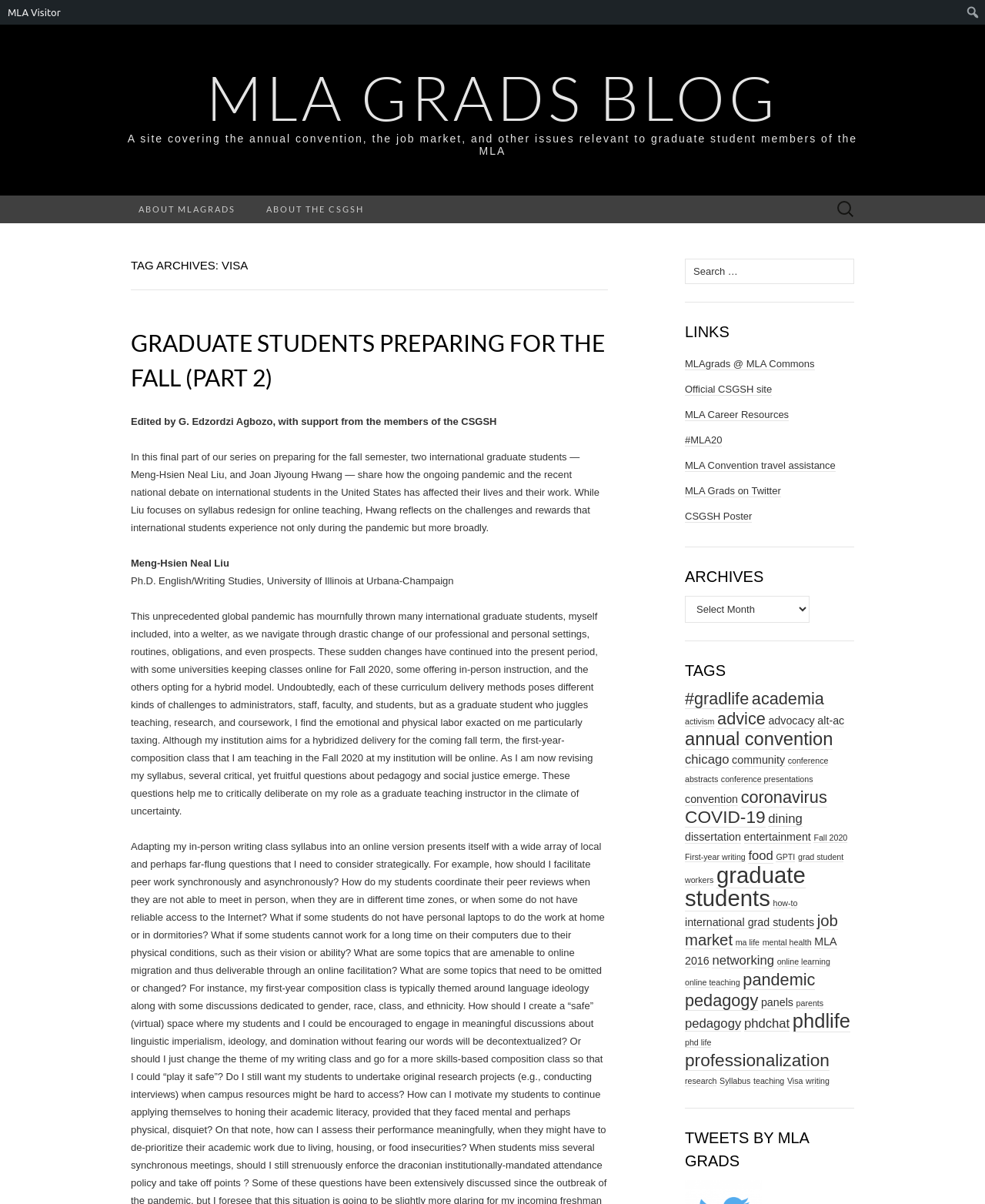Provide an in-depth description of the elements and layout of the webpage.

The webpage is a blog titled "Visa – MLA Grads blog" with a search bar at the top right corner. Below the search bar, there is a heading "MLA GRADS BLOG" followed by a brief description of the blog, which covers the annual convention, the job market, and other issues relevant to graduate student members of the MLA.

The main content of the page is divided into sections. The first section has a heading "TAG ARCHIVES: VISA" and features an article titled "GRADUATE STUDENTS PREPARING FOR THE FALL (PART 2)". The article is written by two international graduate students who share their experiences and challenges during the pandemic. The article is followed by a brief bio of the authors.

On the right side of the page, there are several sections, including "LINKS", "ARCHIVES", "TAGS", and "TWEETS BY MLA GRADS". The "LINKS" section provides links to various resources, including MLAgrads @ MLA Commons, Official CSGSH site, and MLA Career Resources. The "ARCHIVES" section allows users to select a month and year to view archived posts. The "TAGS" section lists various tags, including #gradlife, academia, activism, and COVID-19, with the number of related posts in parentheses. The "TWEETS BY MLA GRADS" section displays tweets from MLA Grads.

There are two search bars on the page, one at the top right corner and another in the middle of the right sidebar. The search bars allow users to search for specific content on the blog.